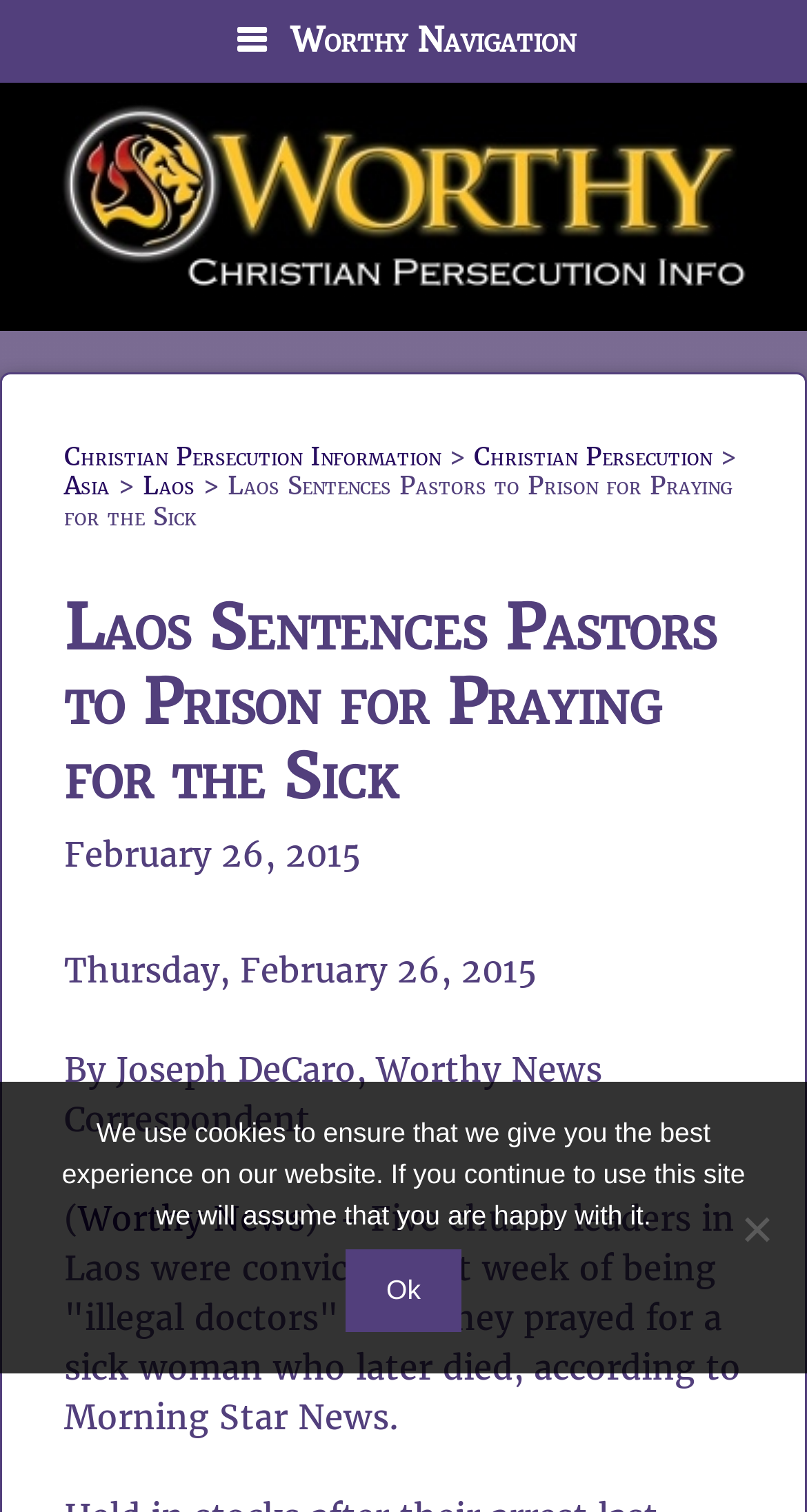Who is the author of the article?
Please give a detailed answer to the question using the information shown in the image.

I found the answer by reading the article text, which mentions the author's name as Joseph DeCaro, Worthy News Correspondent.